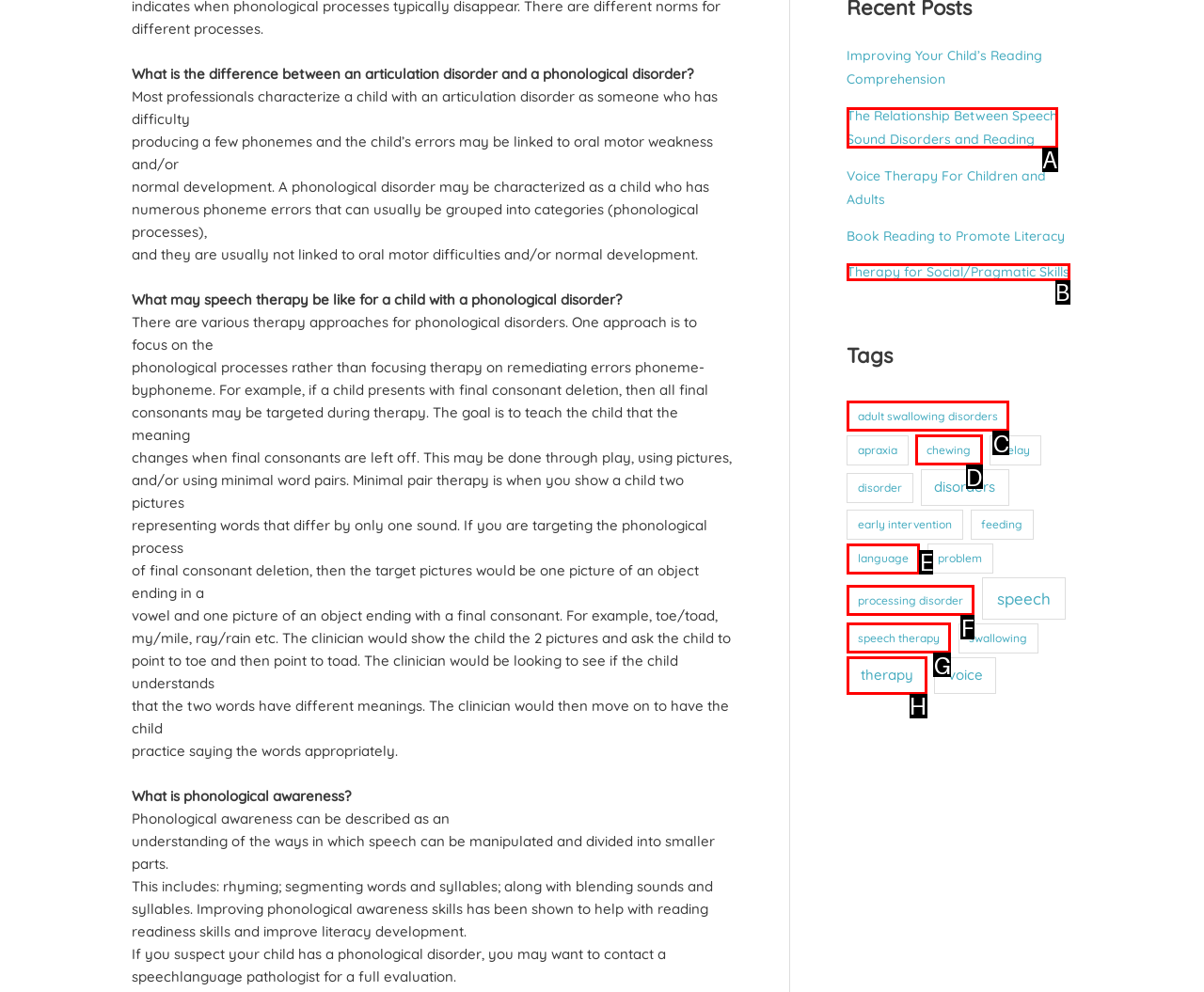Select the letter that corresponds to this element description: Therapy for Social/Pragmatic Skills
Answer with the letter of the correct option directly.

B